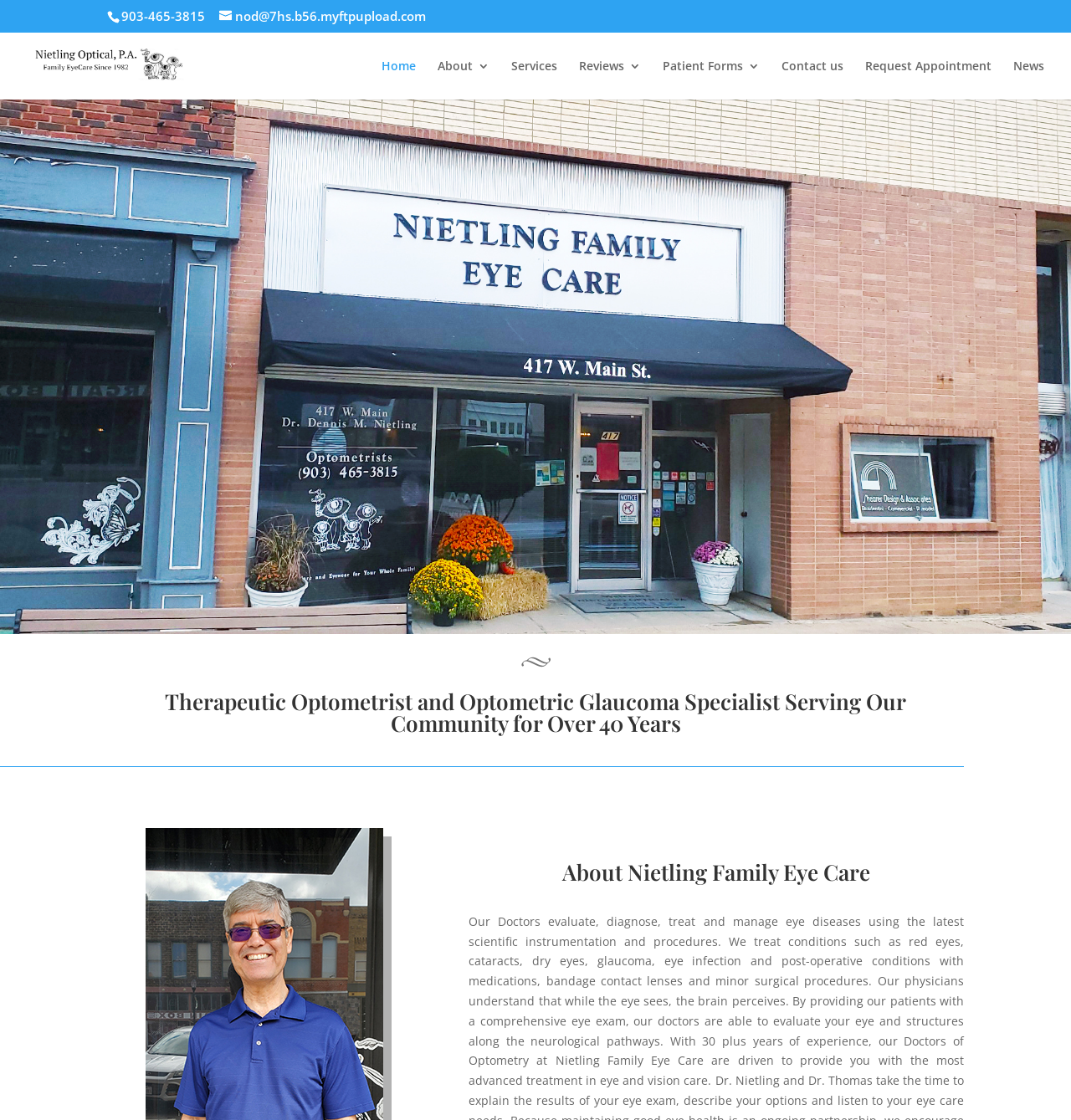What is the third menu item?
From the details in the image, provide a complete and detailed answer to the question.

I found the third menu item by looking at the navigation menu, where I saw a link element with the text 'Services'.